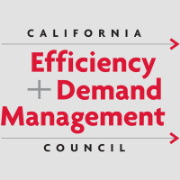Review the image closely and give a comprehensive answer to the question: What color is 'Efficiency + Demand Management'?

The words 'Efficiency + Demand Management' are emphasized in bold red lettering, which draws attention to the Council's focus on energy efficiency and demand management initiatives.